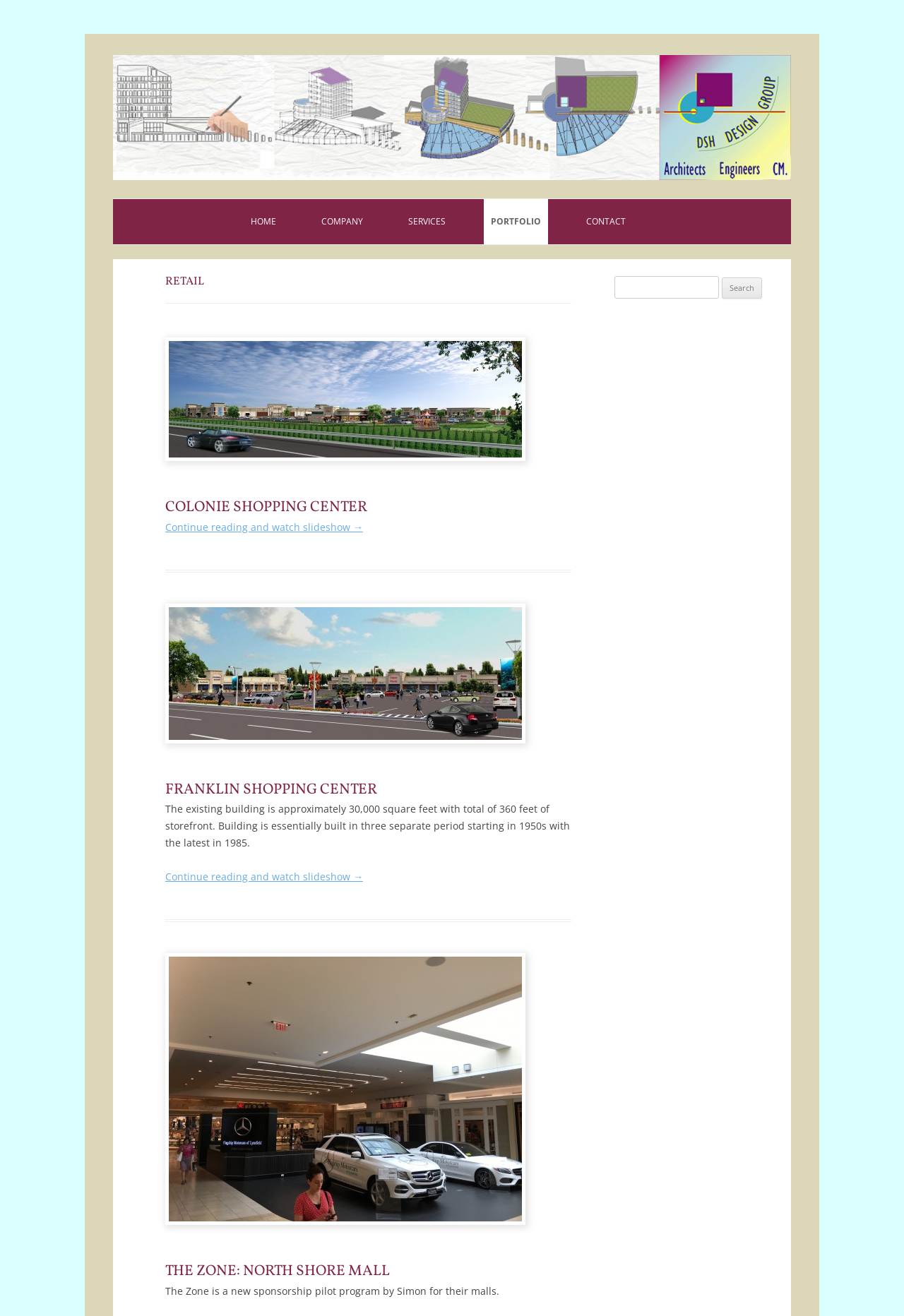Generate an in-depth caption that captures all aspects of the webpage.

The webpage is about the Retail Archives of DSH Design Group. At the top, there is a large heading "DSH DESIGN GROUP" with a link to the same text. Below it, there is a smaller heading "ARCHITECTS | ENGINEERS | CM." 

On the top navigation bar, there are links to "HOME", "COMPANY", "SERVICES", "PORTFOLIO", and "CONTACT". 

The main content of the page is divided into three sections, each with a heading and an image. The first section is about "COLONIE SHOPPING CENTER", with a heading and an image, followed by a link to "Continue reading and watch slideshow →". 

The second section is about "FRANKLIN SHOPPING CENTER", with a heading, an image, and a paragraph of text describing the building. There is also a link to "Continue reading and watch slideshow →". 

The third section is about "THE ZONE: NORTH SHORE MALL", with a heading, an image, and a paragraph of text describing the sponsorship pilot program. 

On the right side of the page, there is a search bar with a label "Search for:" and a text box to input search queries. There is also a "Search" button next to the text box.